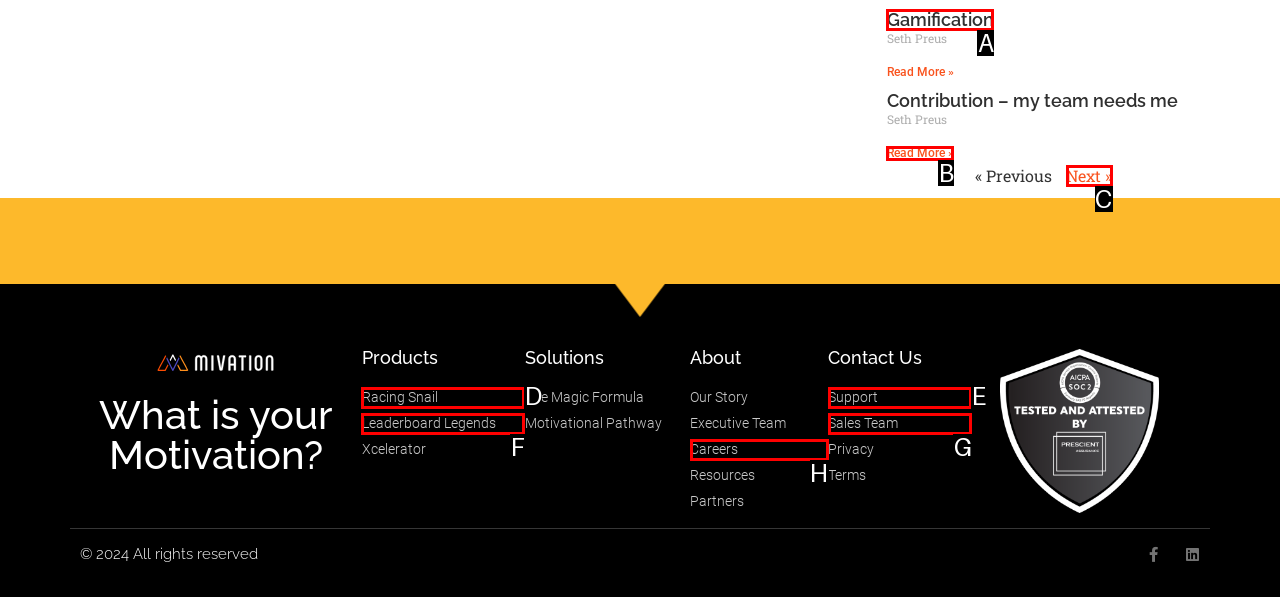Determine the right option to click to perform this task: Go to the next page
Answer with the correct letter from the given choices directly.

C